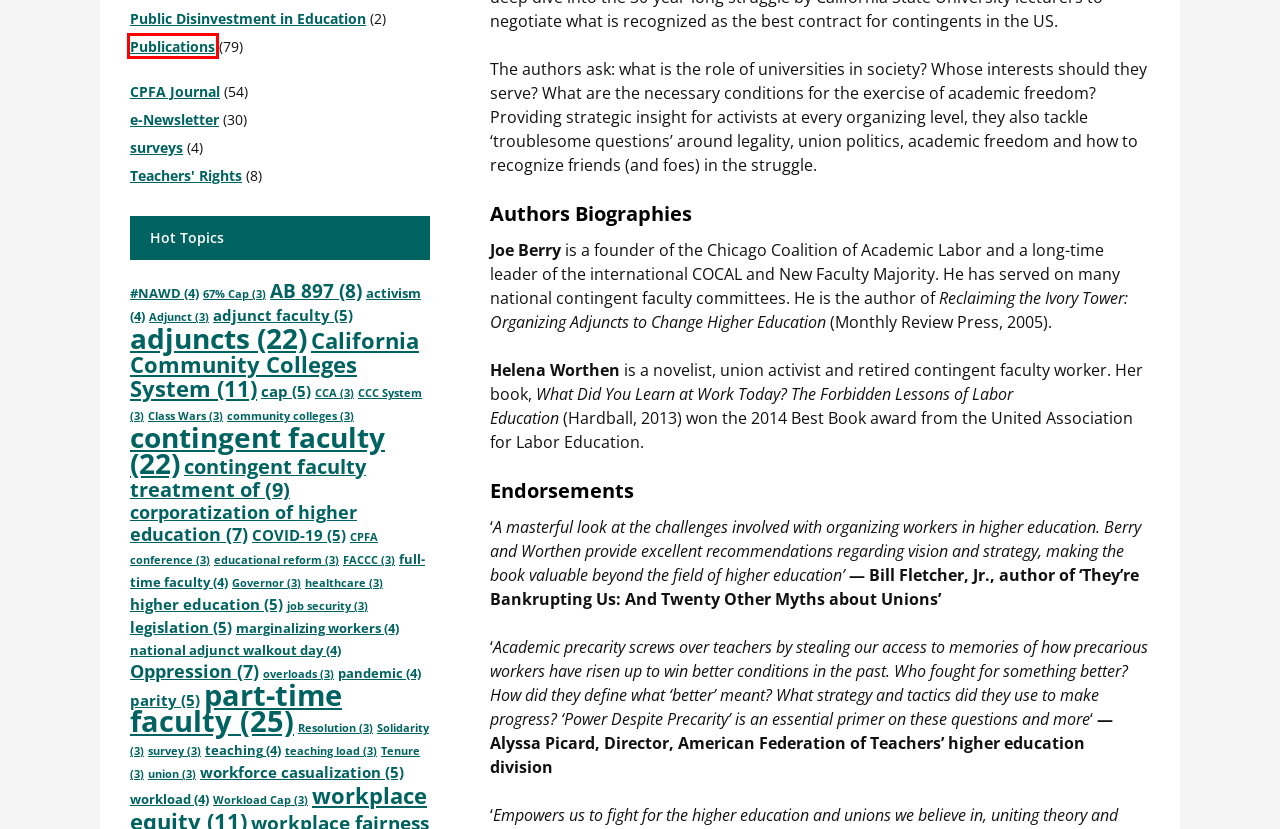Observe the provided screenshot of a webpage that has a red rectangle bounding box. Determine the webpage description that best matches the new webpage after clicking the element inside the red bounding box. Here are the candidates:
A. Publications – CPFA Forum and Blog
B. AB 897 – CPFA Forum and Blog
C. Governor – CPFA Forum and Blog
D. part-time faculty – CPFA Forum and Blog
E. teaching – CPFA Forum and Blog
F. COVID-19 – CPFA Forum and Blog
G. Adjunct – CPFA Forum and Blog
H. workload – CPFA Forum and Blog

A